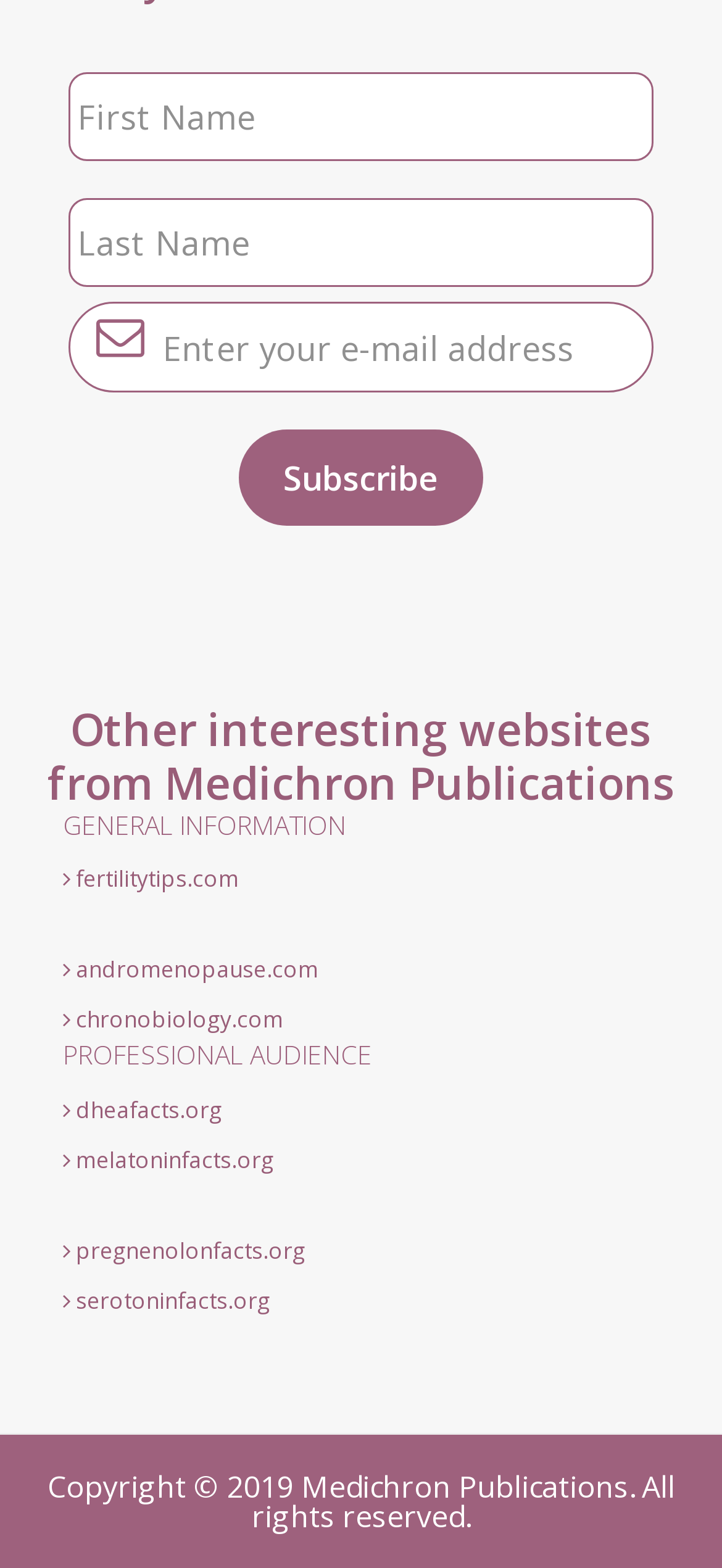Locate the bounding box coordinates of the element's region that should be clicked to carry out the following instruction: "Visit chronobiology.com". The coordinates need to be four float numbers between 0 and 1, i.e., [left, top, right, bottom].

[0.087, 0.64, 0.392, 0.66]